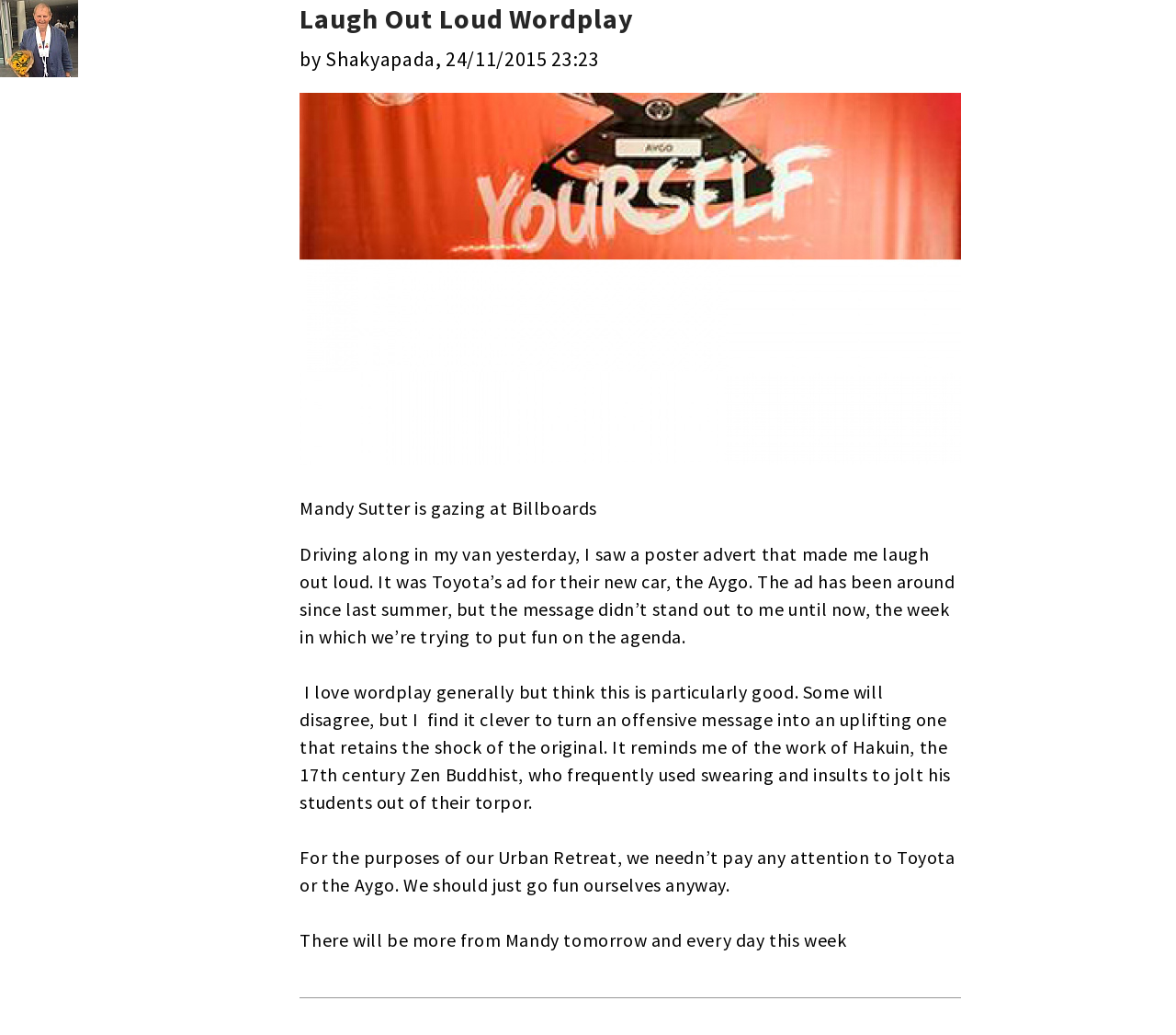Find the bounding box of the web element that fits this description: "Keto Now".

None